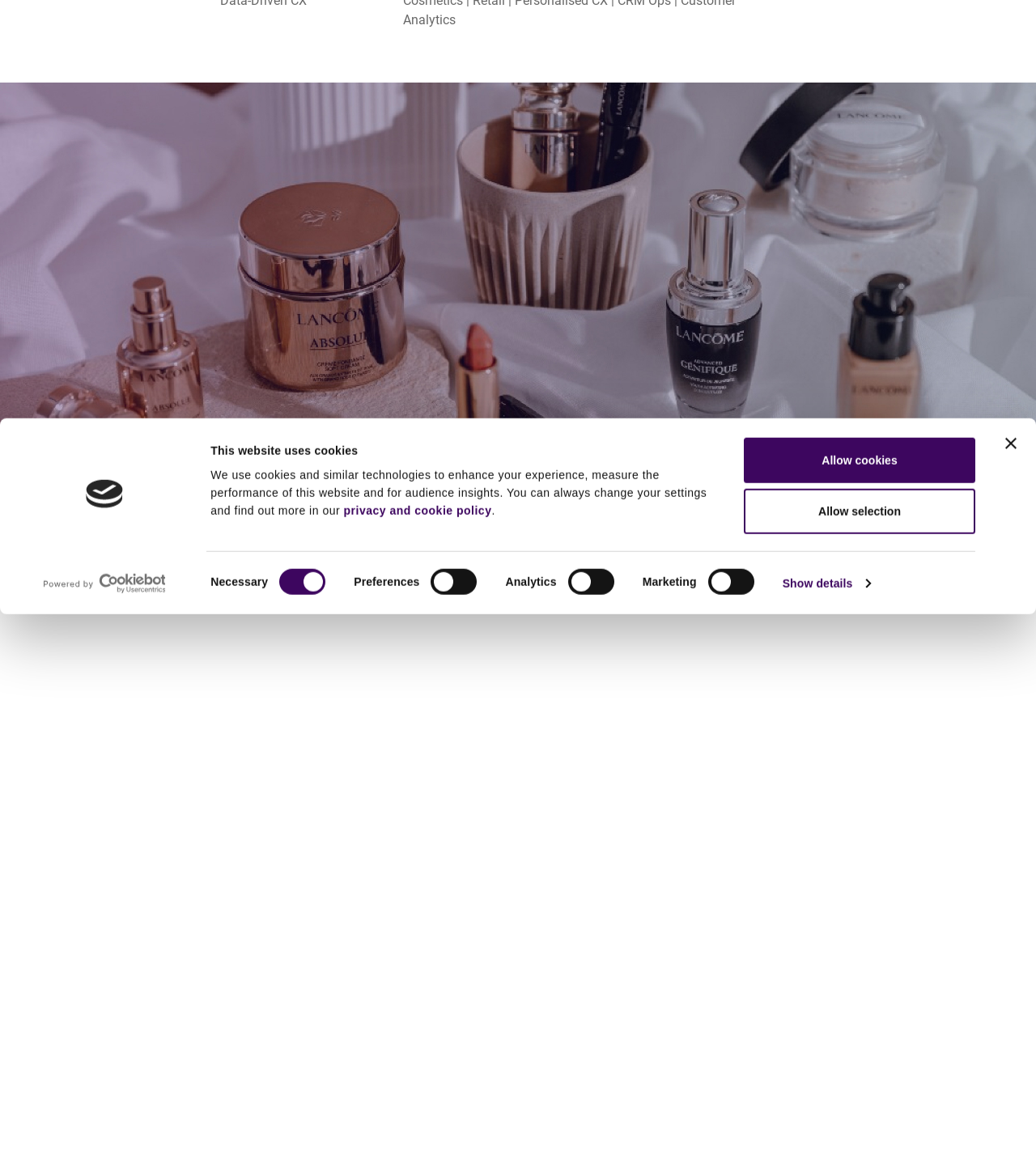Locate the UI element described by Allow cookies and provide its bounding box coordinates. Use the format (top-left x, top-left y, bottom-right x, bottom-right y) with all values as floating point numbers between 0 and 1.

[0.718, 0.29, 0.941, 0.329]